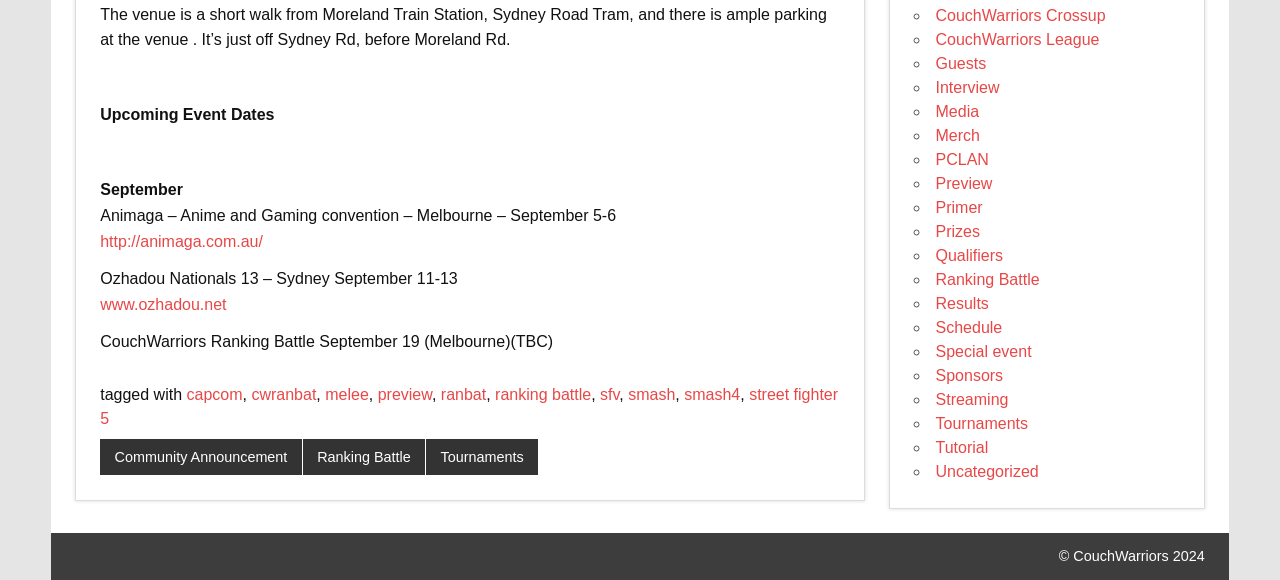Determine the bounding box coordinates of the target area to click to execute the following instruction: "Read the community announcement."

[0.078, 0.757, 0.236, 0.818]